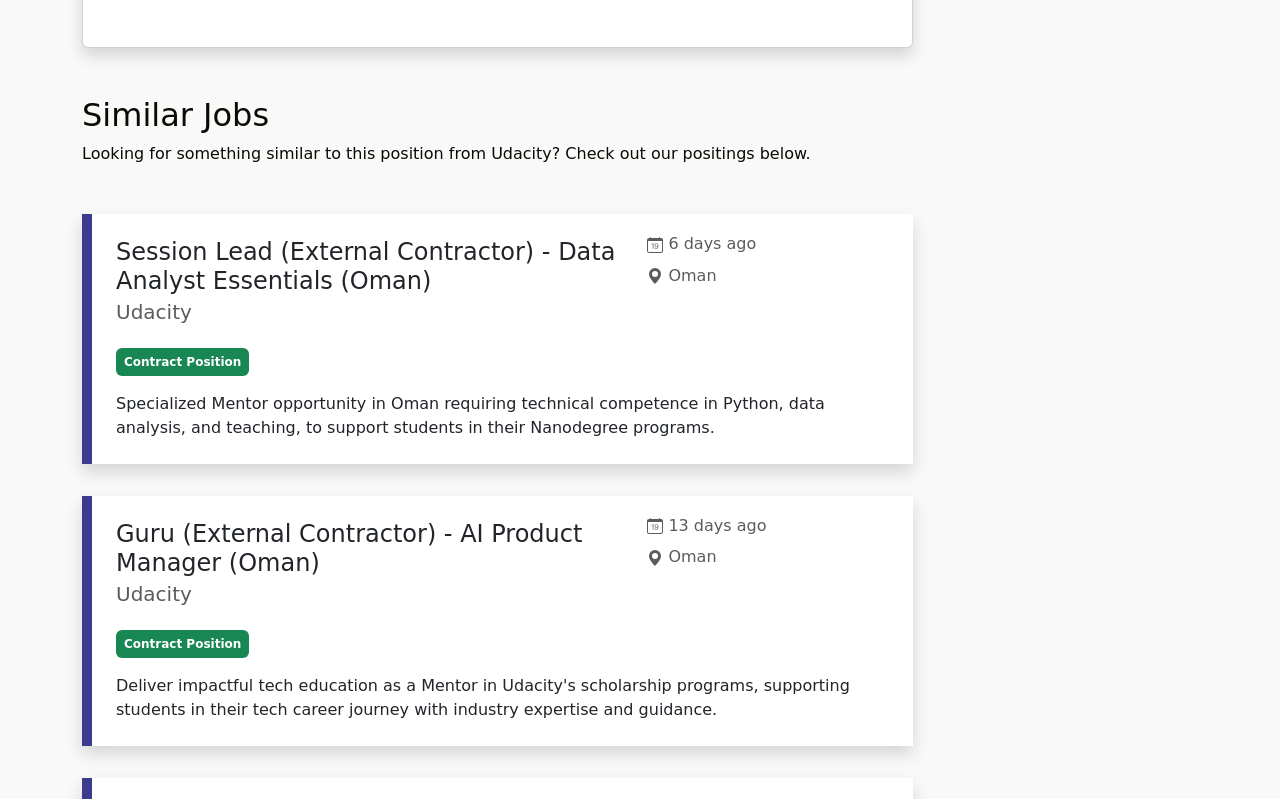How many days ago was the Session Lead position posted?
Using the visual information, reply with a single word or short phrase.

6 days ago